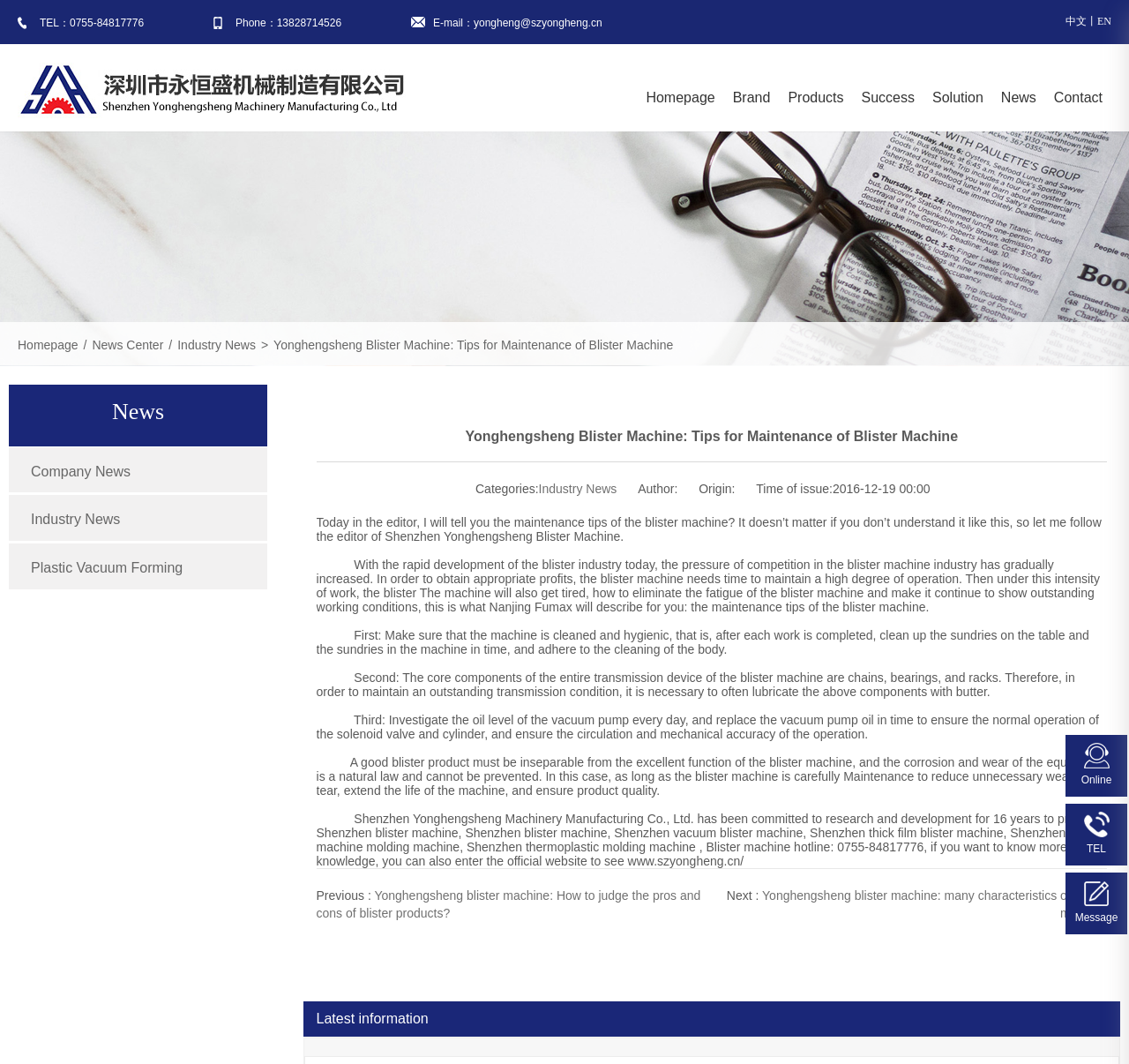Locate and provide the bounding box coordinates for the HTML element that matches this description: "Company News Company News".

[0.008, 0.419, 0.237, 0.465]